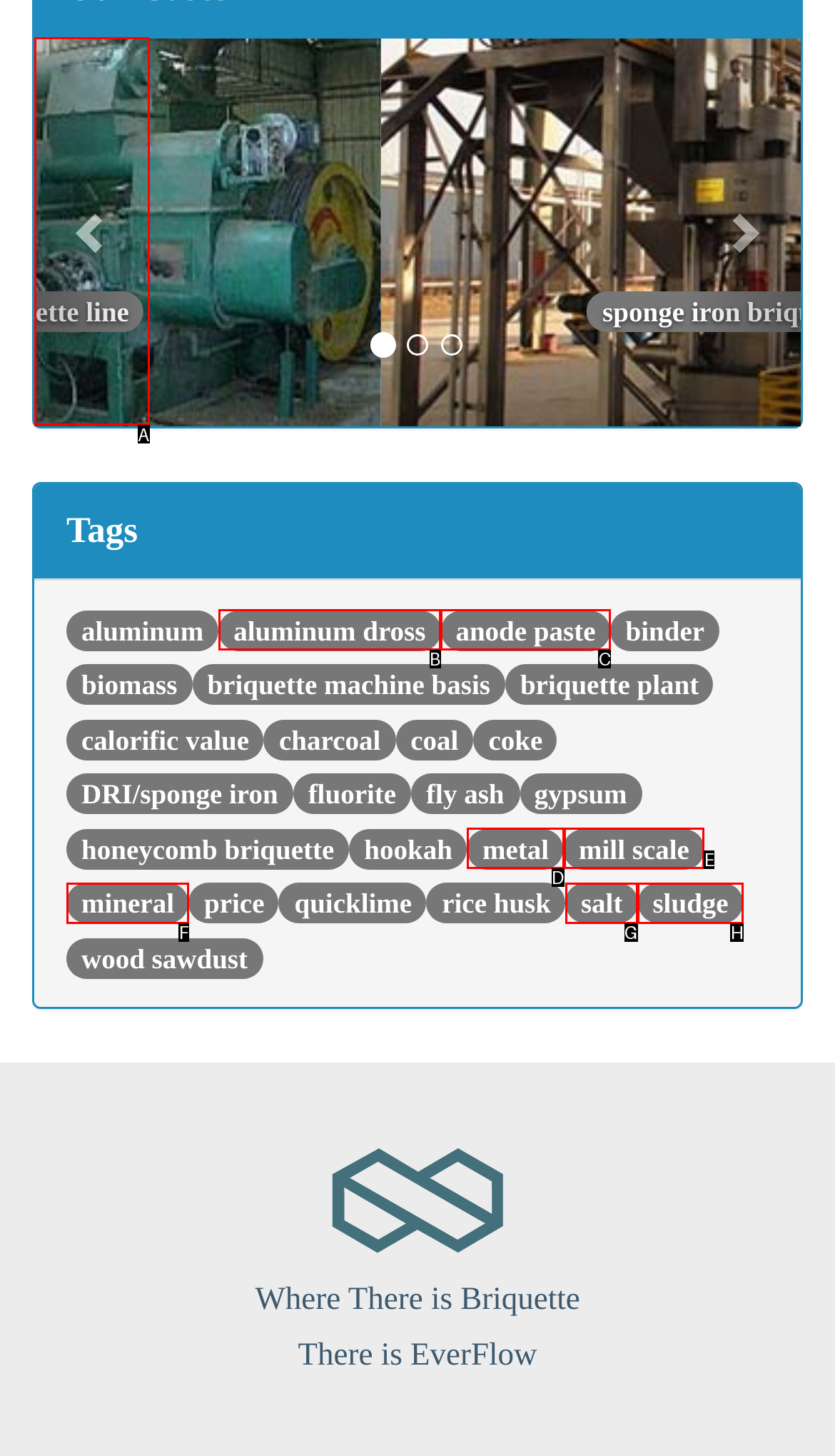Choose the option that aligns with the description: mill scale
Respond with the letter of the chosen option directly.

E